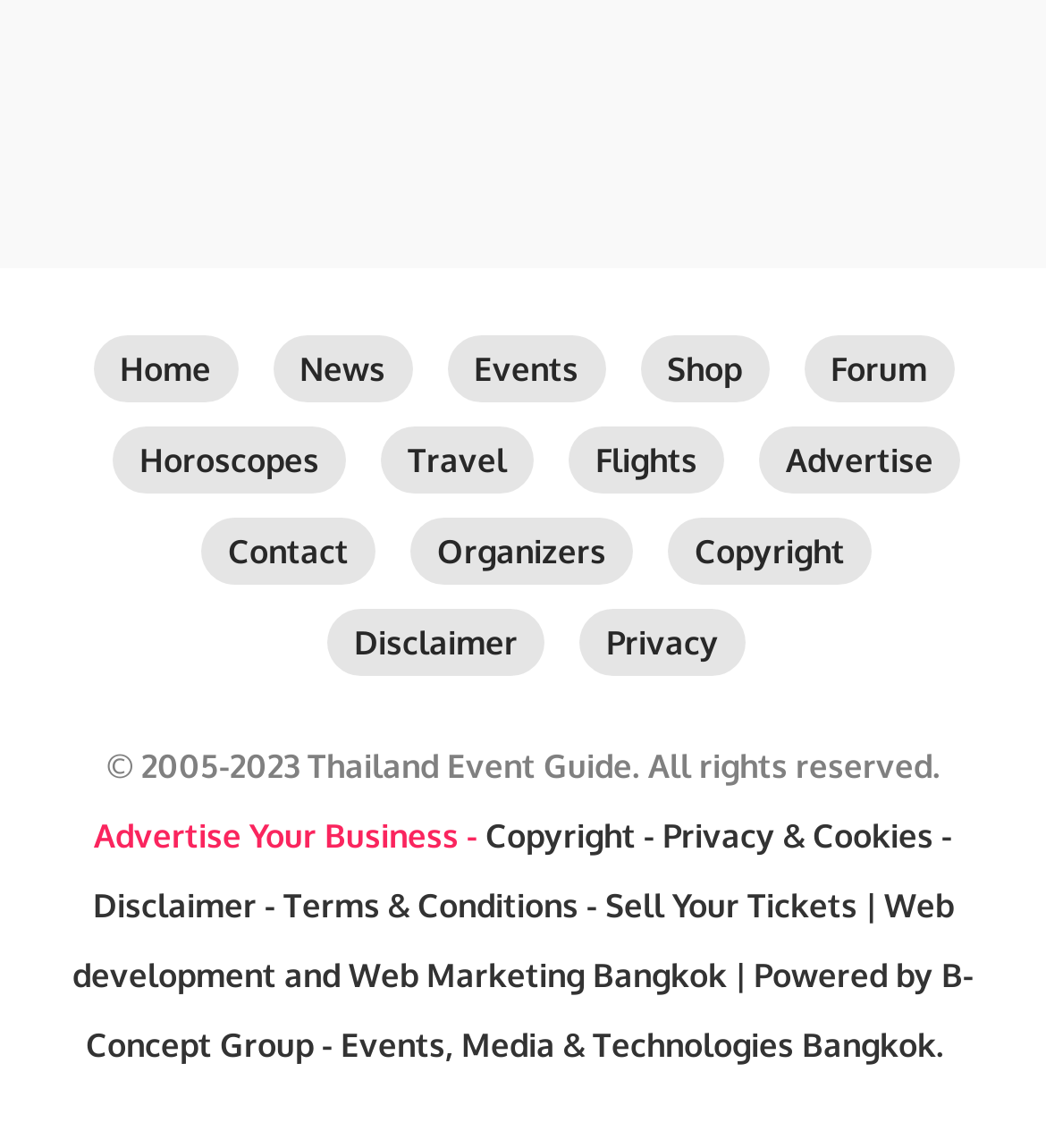Determine the bounding box coordinates of the section to be clicked to follow the instruction: "go to events page". The coordinates should be given as four float numbers between 0 and 1, formatted as [left, top, right, bottom].

[0.427, 0.291, 0.578, 0.349]